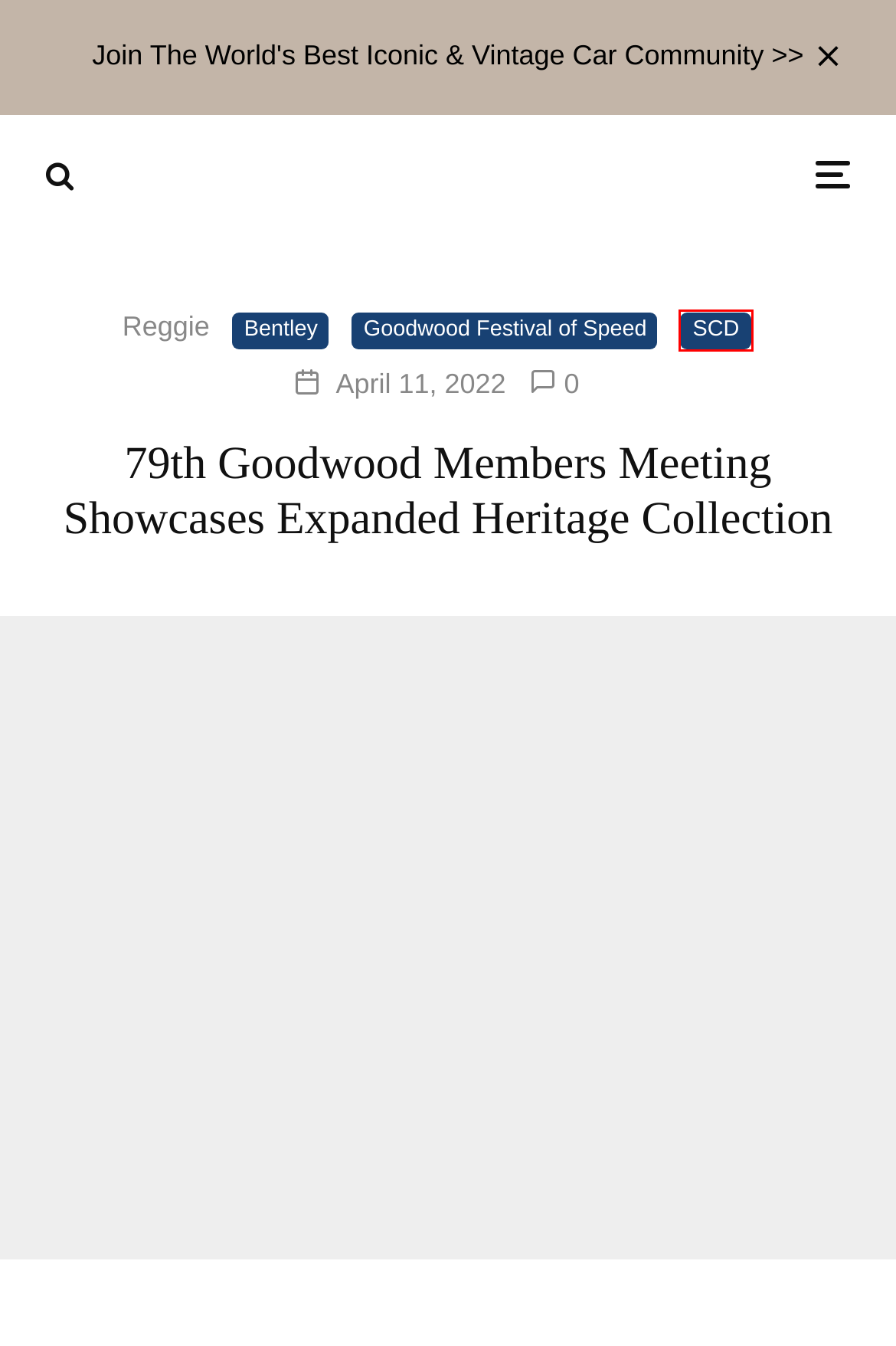You have a screenshot of a webpage with a red bounding box highlighting a UI element. Your task is to select the best webpage description that corresponds to the new webpage after clicking the element. Here are the descriptions:
A. Log In ‹ Sports Car Digest — WordPress
B. FOR SALE: 1995 Ferrari F50
C. A Pair Of Mercedes-Benz CLK GTRs Is Heading To RM Sotheby's Las Vegas Auction
D. Become A Subscriber
E. Goodwood Festival of Speed Archives – Sports Car Digest
F. Reggie, Author at Sports Car Digest
G. Bentley Archives – Sports Car Digest
H. SCD Archives – Sports Car Digest

H